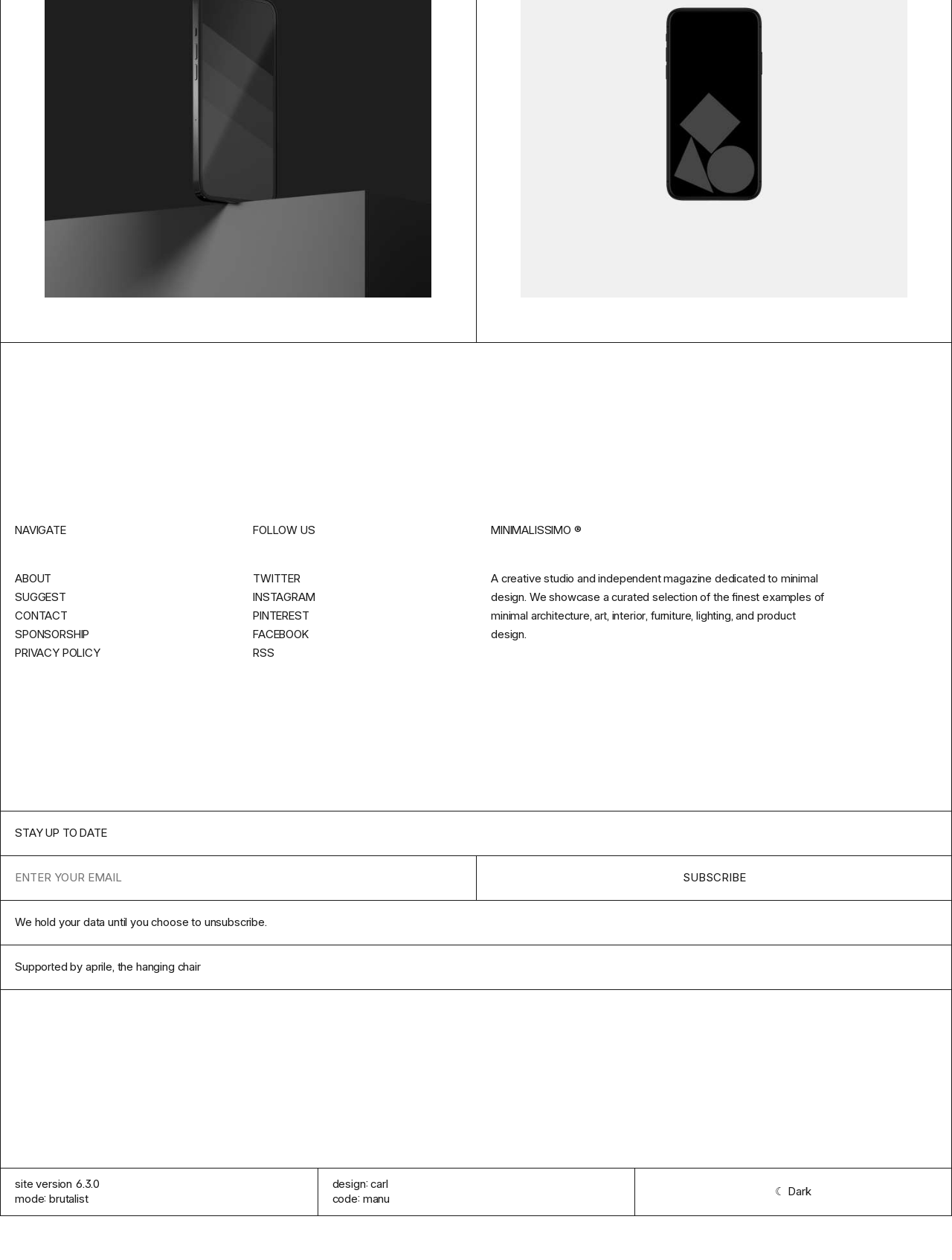Please provide a brief answer to the question using only one word or phrase: 
What is the purpose of the textbox?

Subscribe